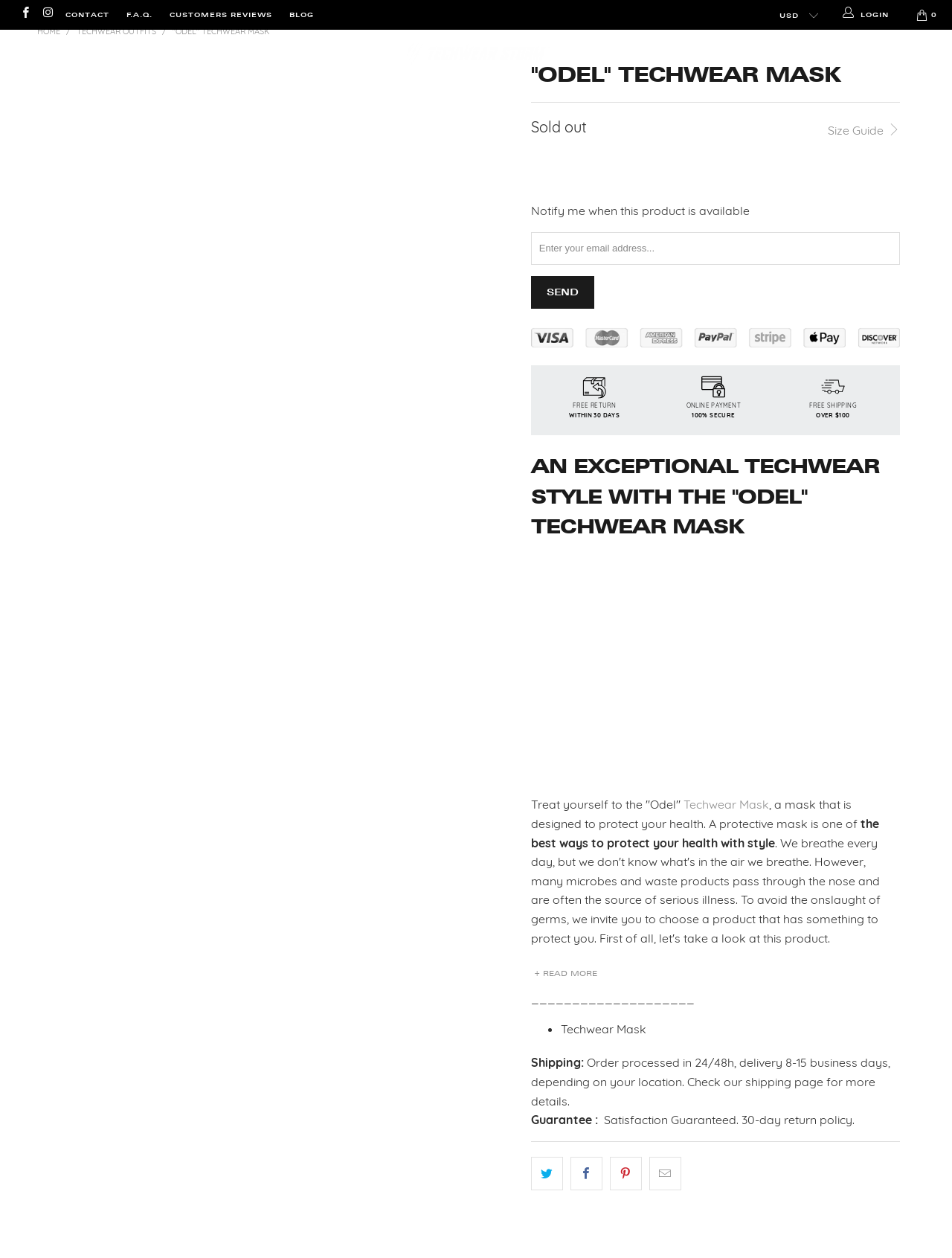Please determine the bounding box coordinates of the element's region to click for the following instruction: "Search for something".

[0.805, 0.024, 0.977, 0.05]